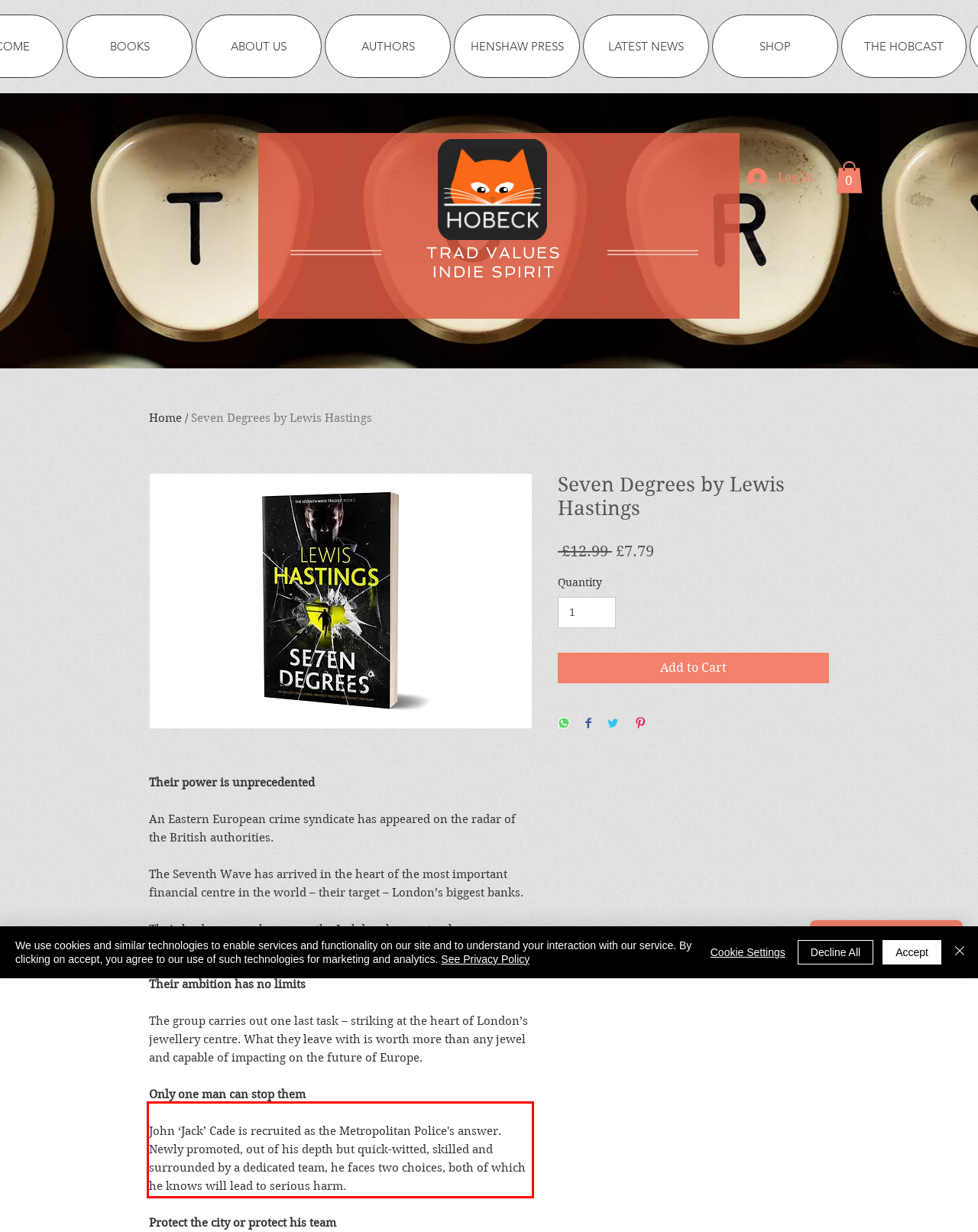Look at the webpage screenshot and recognize the text inside the red bounding box.

John ‘Jack’ Cade is recruited as the Metropolitan Police's answer. Newly promoted, out of his depth but quick-witted, skilled and surrounded by a dedicated team, he faces two choices, both of which he knows will lead to serious harm.